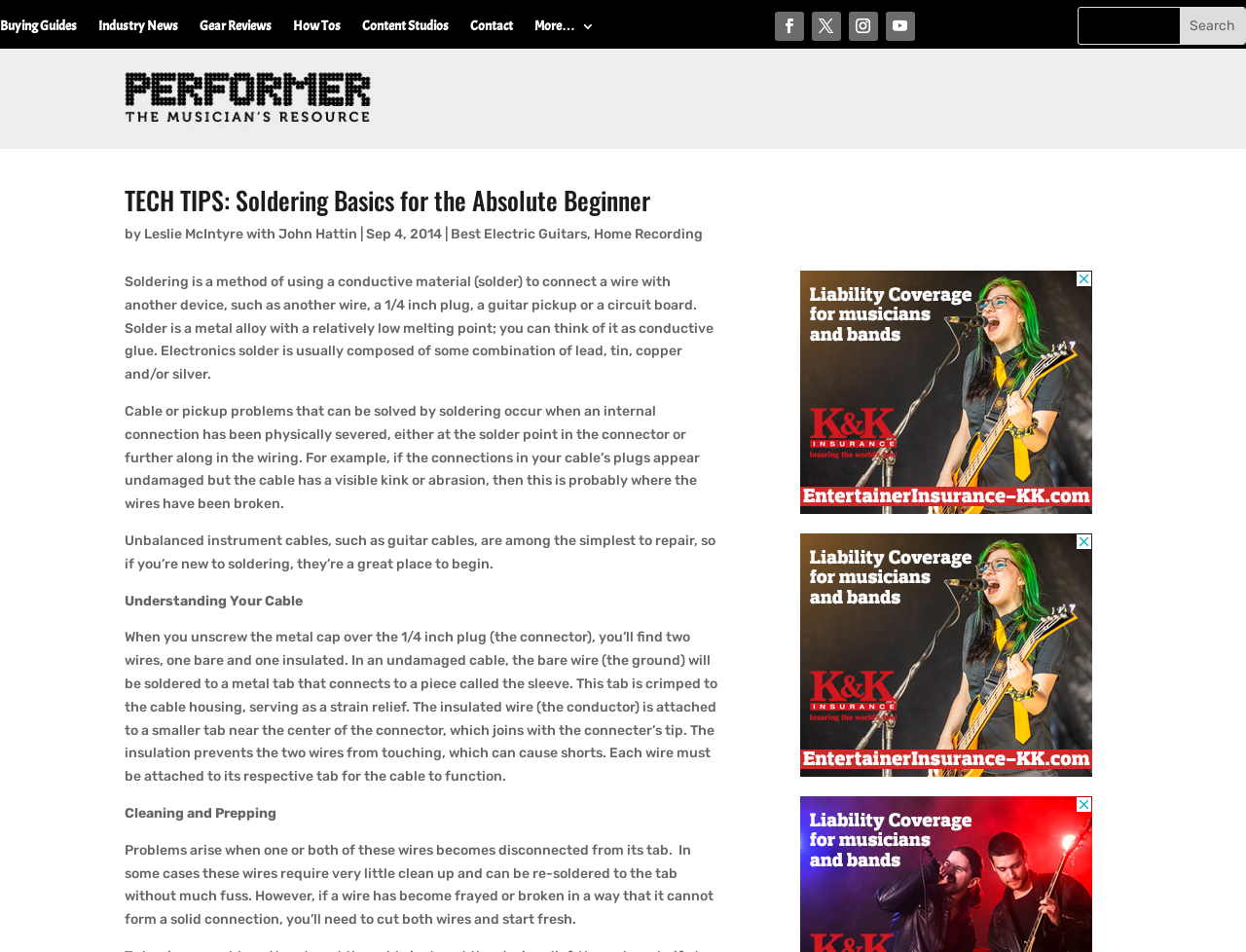Please answer the following question as detailed as possible based on the image: 
What is the first step in repairing a damaged cable?

The webpage suggests that understanding the cable, including its internal components and how they are connected, is the first step in repairing a damaged cable, and provides a detailed explanation of the components of a typical guitar cable.